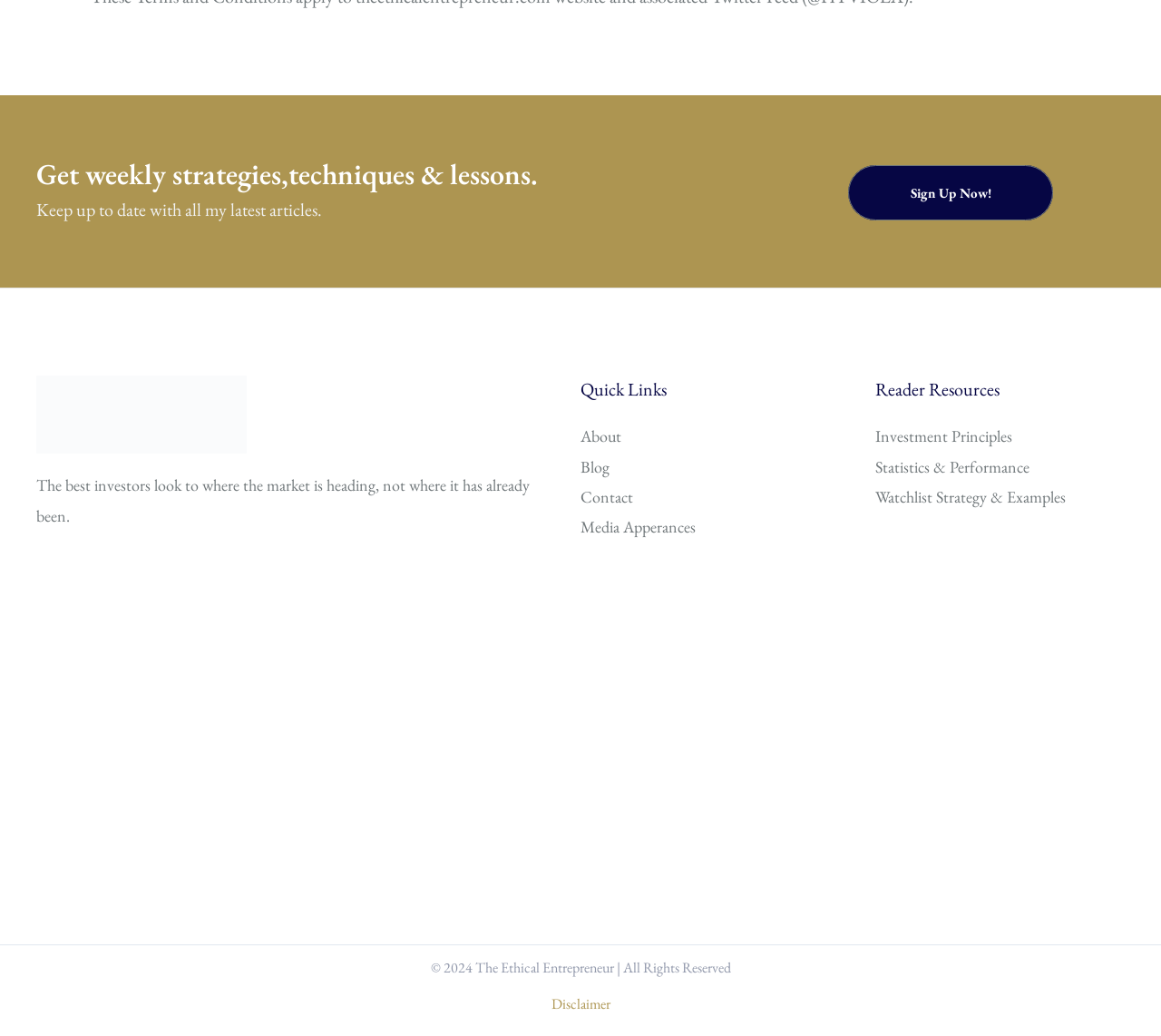Bounding box coordinates are specified in the format (top-left x, top-left y, bottom-right x, bottom-right y). All values are floating point numbers bounded between 0 and 1. Please provide the bounding box coordinate of the region this sentence describes: Watchlist Strategy & Examples

[0.754, 0.469, 0.918, 0.49]